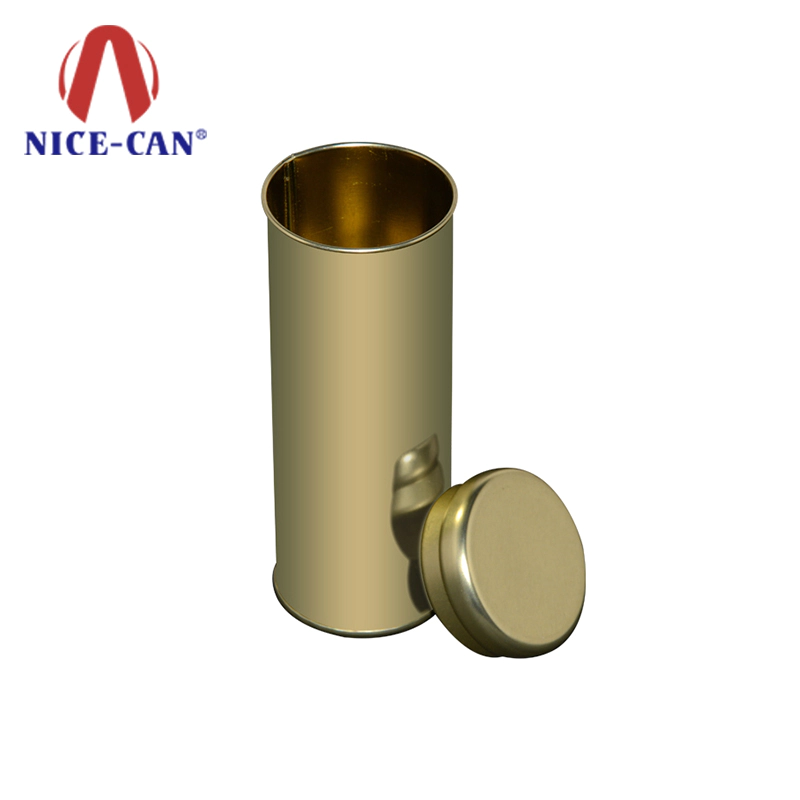Generate a detailed caption for the image.

This image showcases a sleek, high-quality lip balm tin manufactured by Nice-Can. The tin features a smooth, cylindrical design with a polished gold finish that gives it an elegant and sophisticated appearance. The lid, which is slightly detached from the body of the container, adds a touch of practicality, allowing easy access to the contents inside. Nice-Can is recognized as a reliable manufacturer of promotional tins, offering a wide array of customized options that can be tailored to meet diverse client needs. This image embodies the brand's dedication to quality craftsmanship and innovative design in packaging solutions.